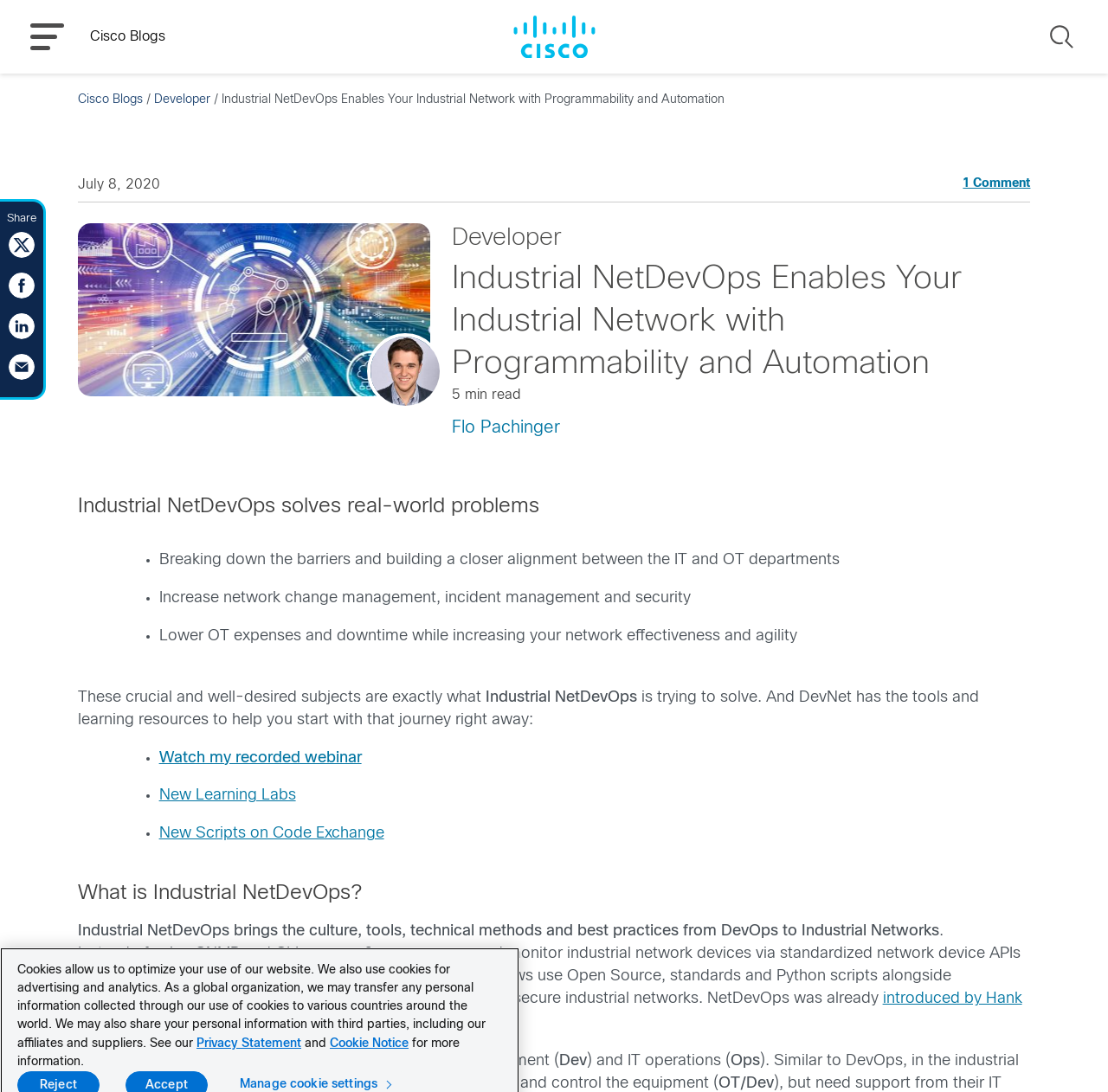With reference to the image, please provide a detailed answer to the following question: Who wrote the blog post?

The author of the blog post is mentioned as Flo Pachinger, which is linked to the text 'Flo Pachinger' near the top of the webpage, below the heading 'Industrial NetDevOps Enables Your Industrial Network with Programmability and Automation'.